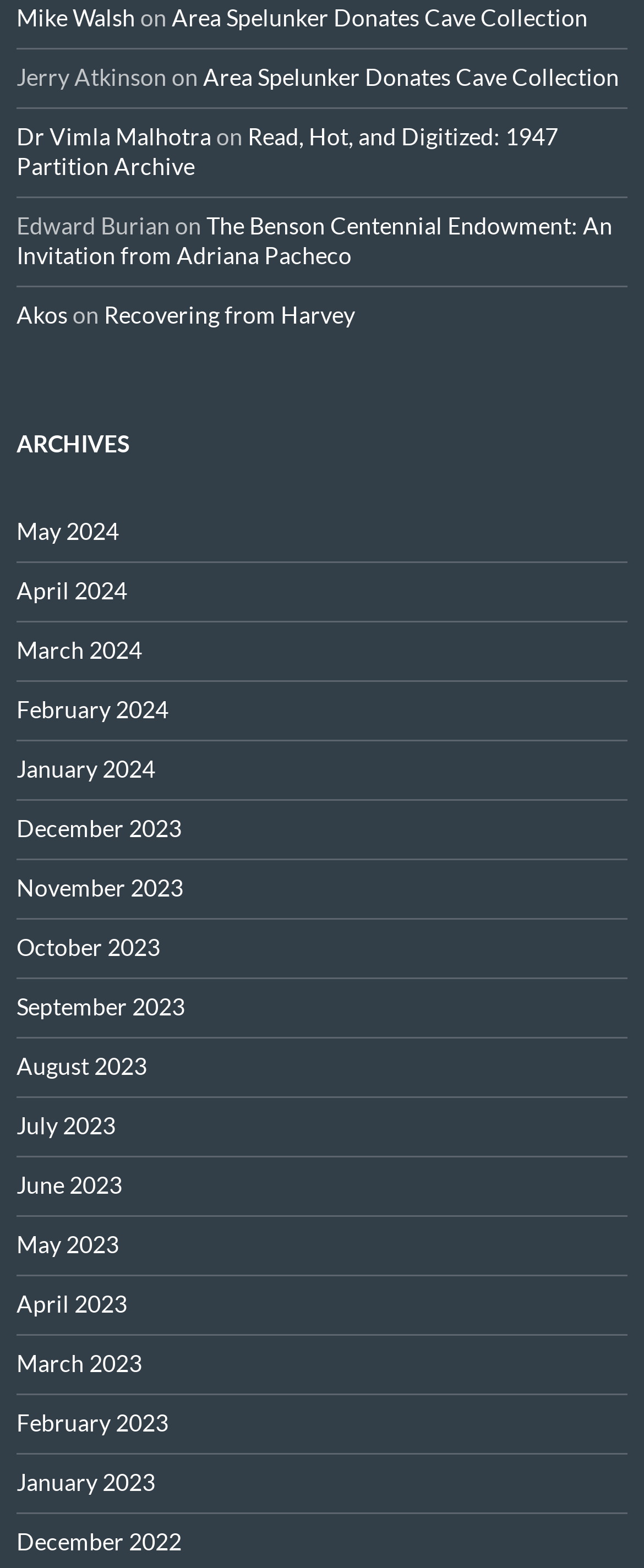What is the name of the first person mentioned?
Answer the question with as much detail as possible.

I looked at the topmost link and found the name 'Mike Walsh' as the first person mentioned on the webpage.